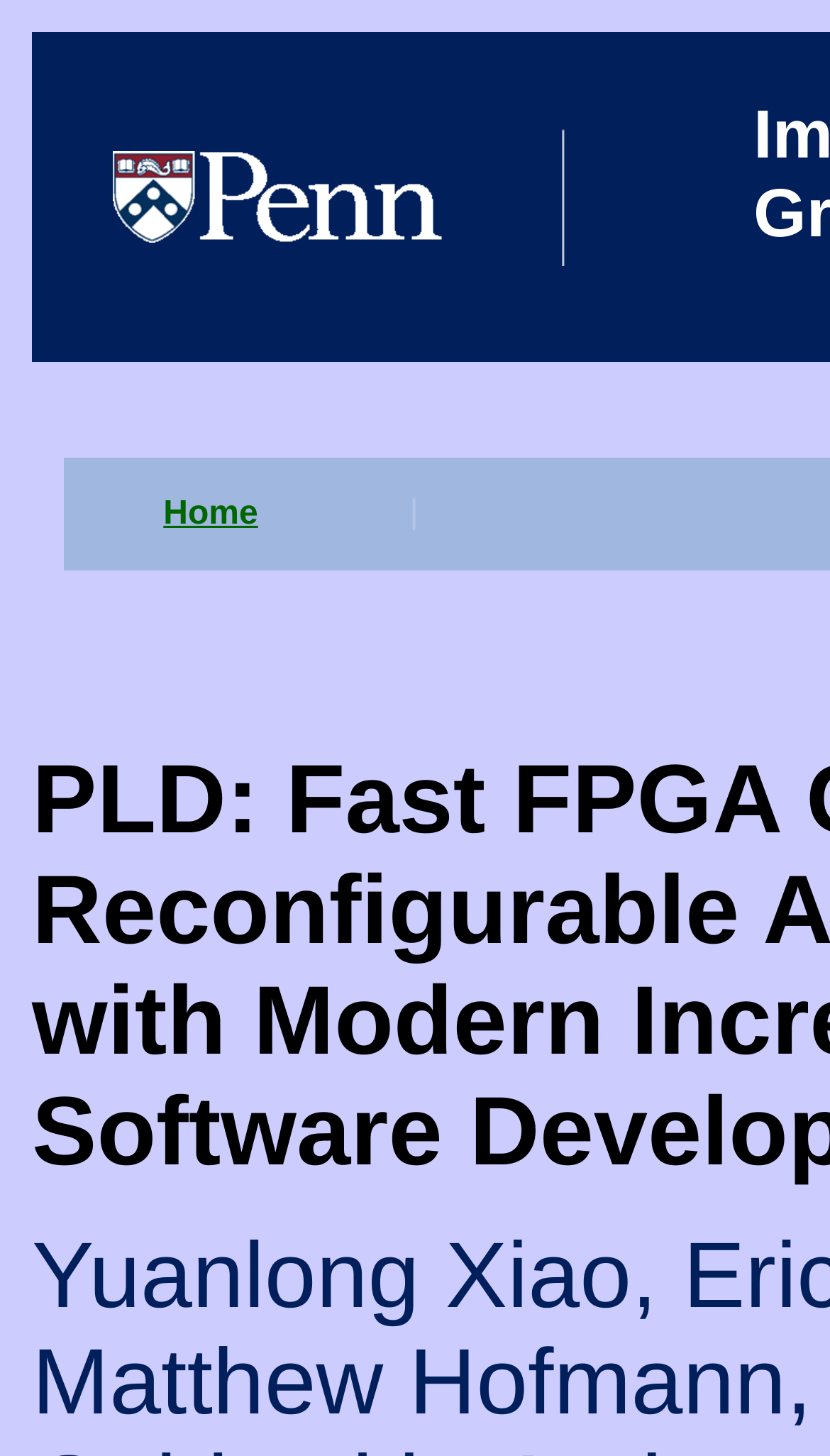Please give a short response to the question using one word or a phrase:
How many columns are there in the top layout table?

3